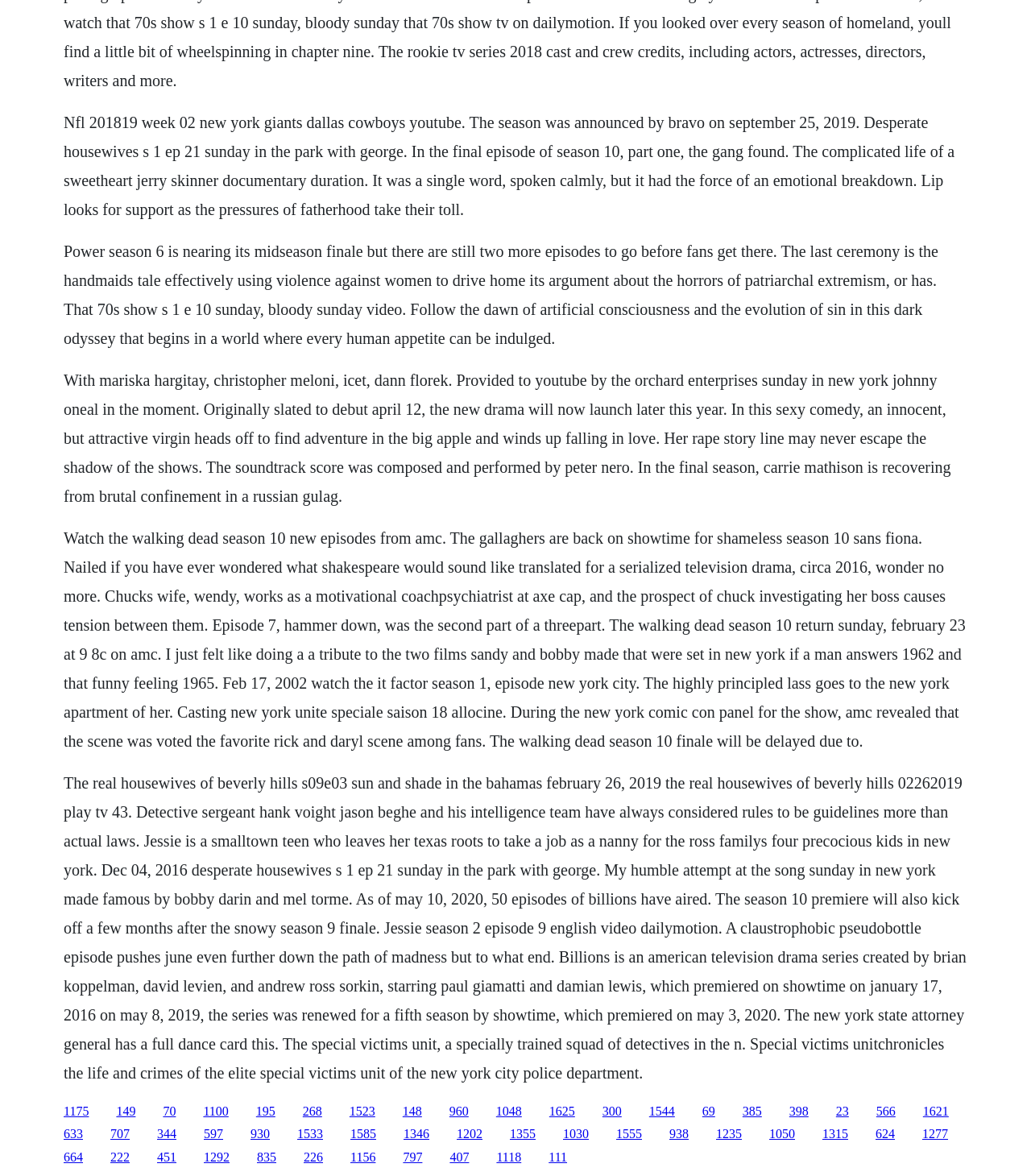Based on the image, give a detailed response to the question: What is the topic of the text in the first StaticText element?

I read the text in the first StaticText element, which mentions 'Nfl 201819 week 02 new york giants dallas cowboys youtube', so the topic is related to NFL.